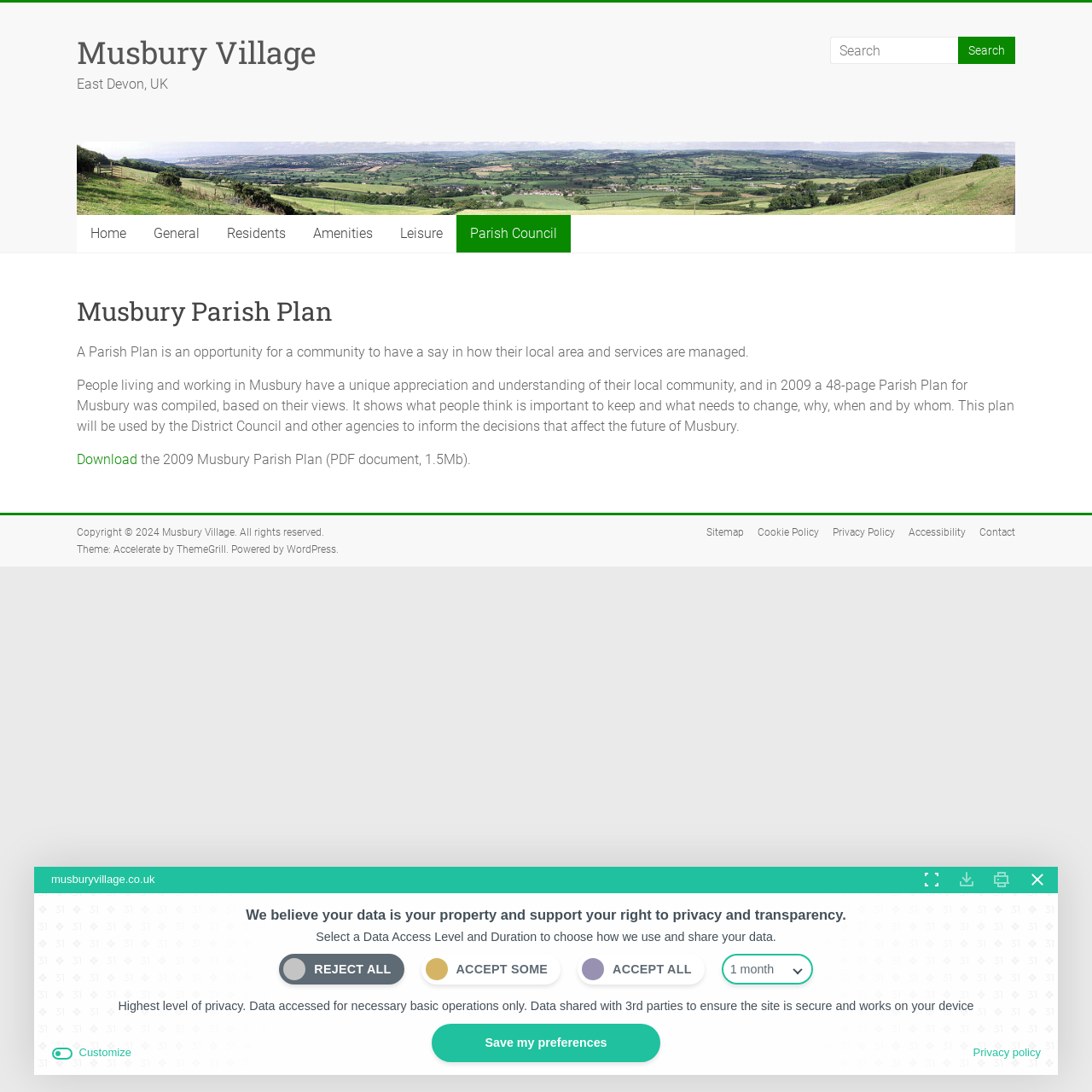Given the following UI element description: "General", find the bounding box coordinates in the webpage screenshot.

[0.128, 0.197, 0.195, 0.231]